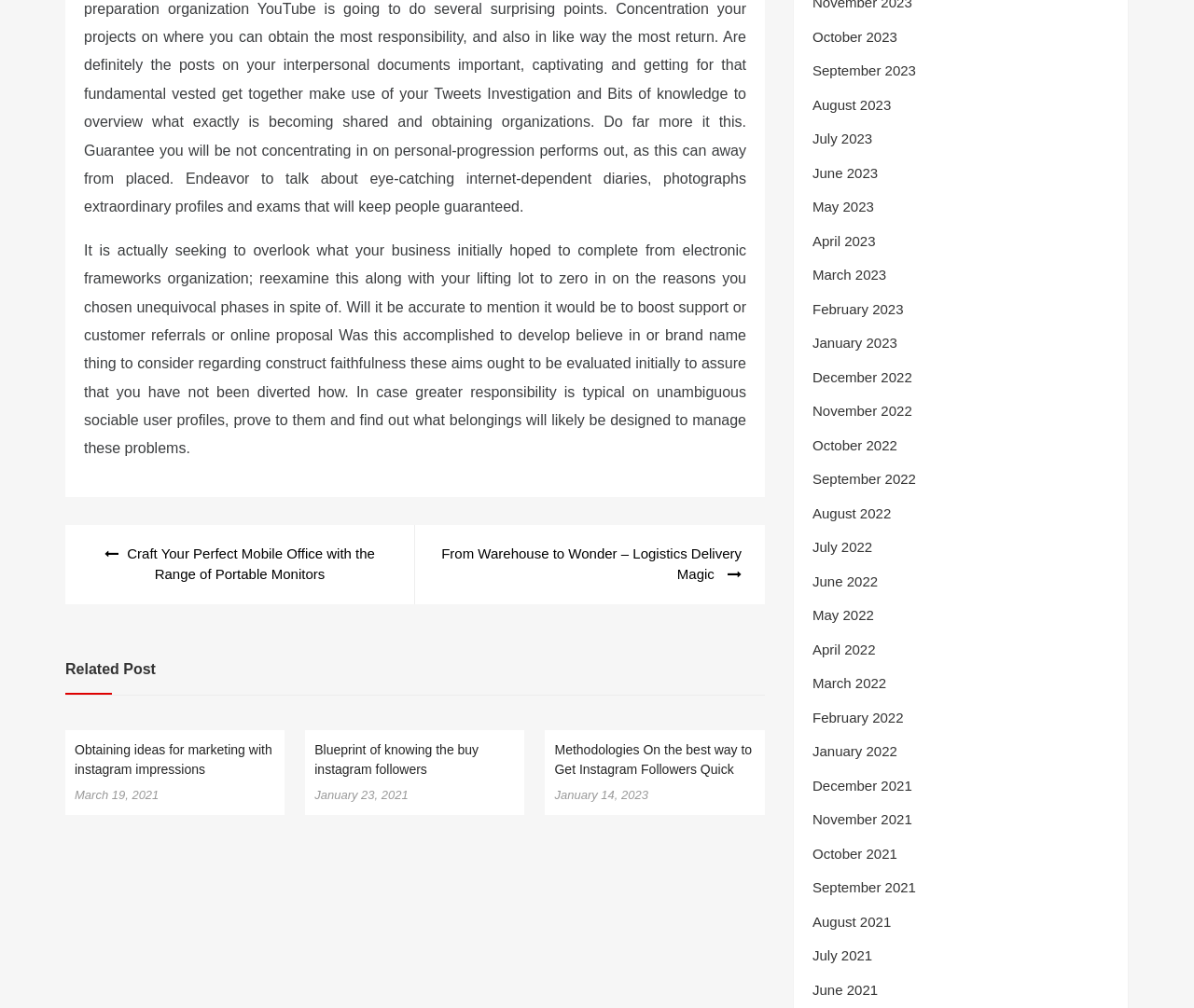Given the description of a UI element: "July 2023", identify the bounding box coordinates of the matching element in the webpage screenshot.

[0.68, 0.13, 0.731, 0.146]